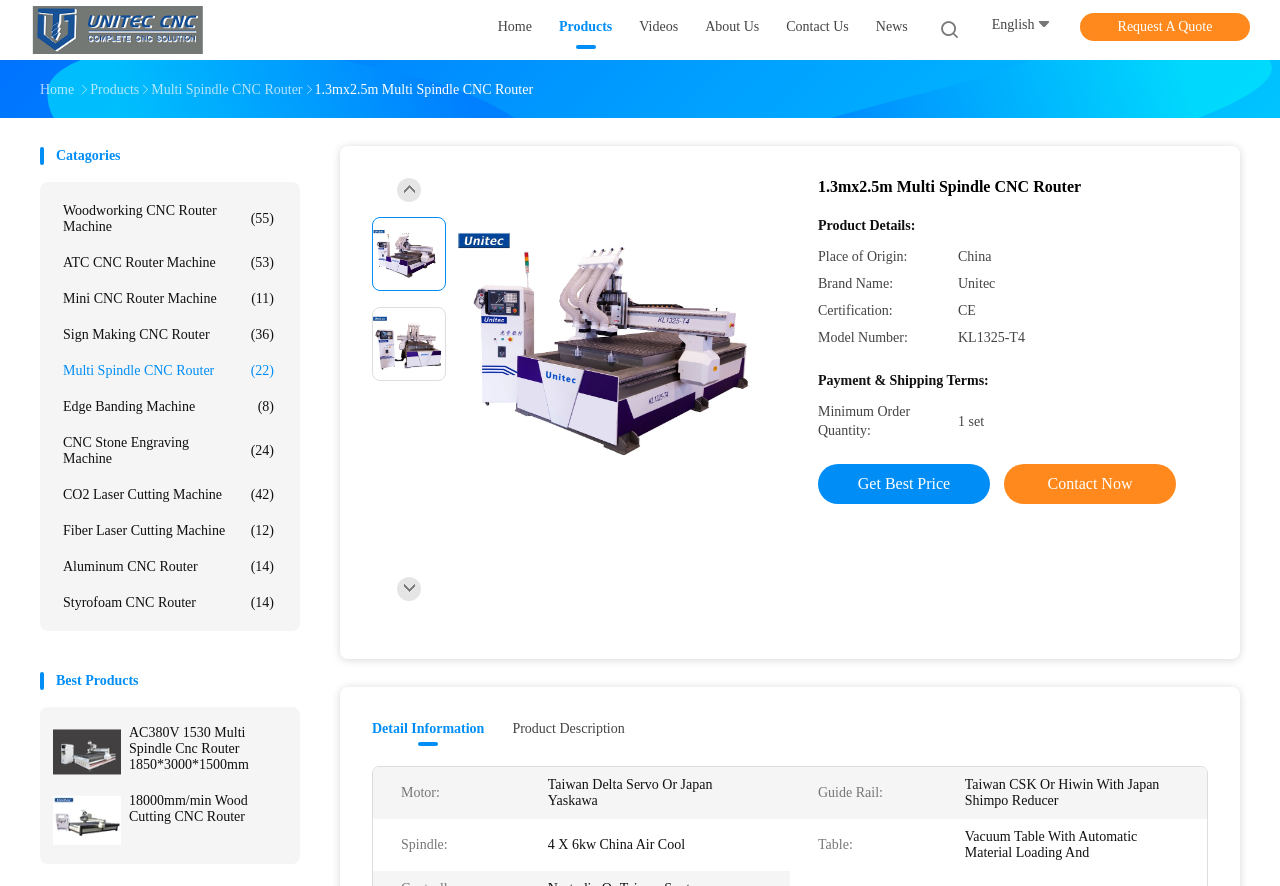Identify the coordinates of the bounding box for the element that must be clicked to accomplish the instruction: "Click on the 'Multi Spindle CNC Router' category".

[0.118, 0.093, 0.236, 0.109]